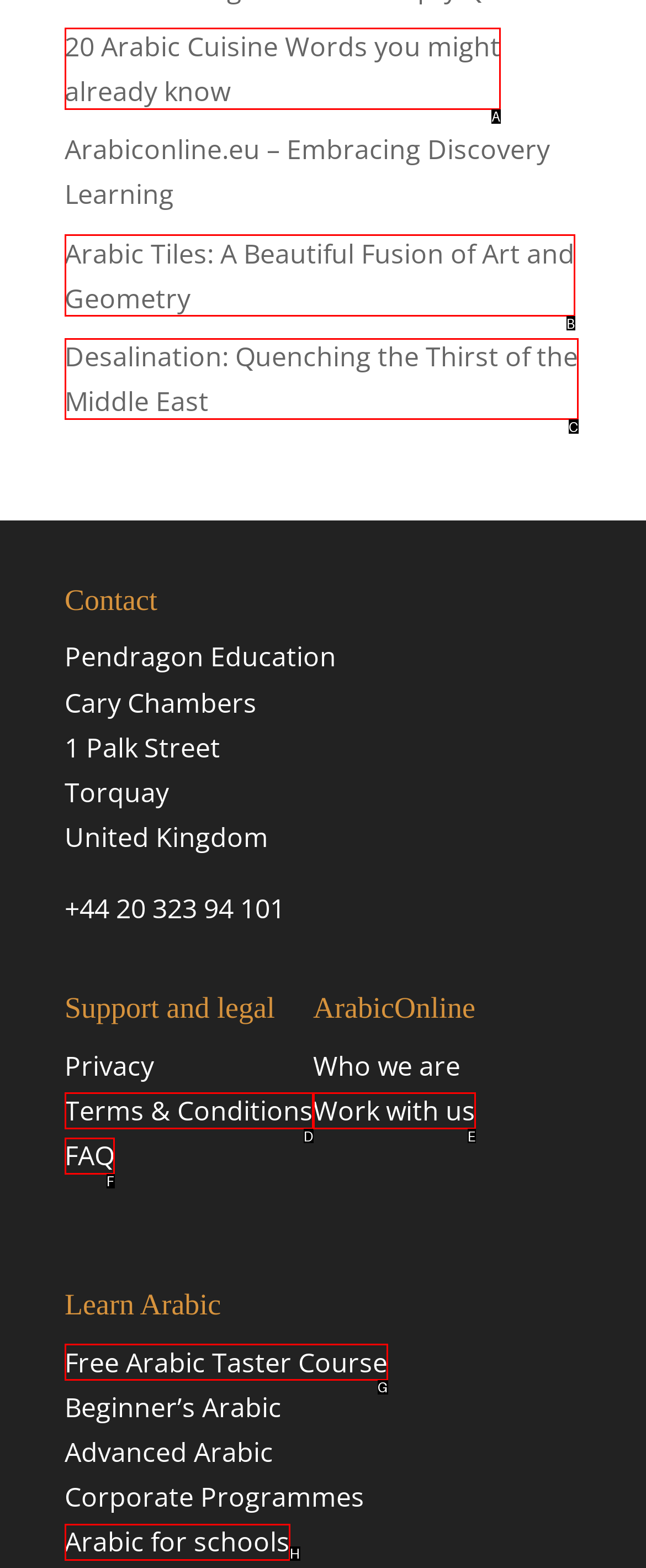Match the description: FAQ to one of the options shown. Reply with the letter of the best match.

F